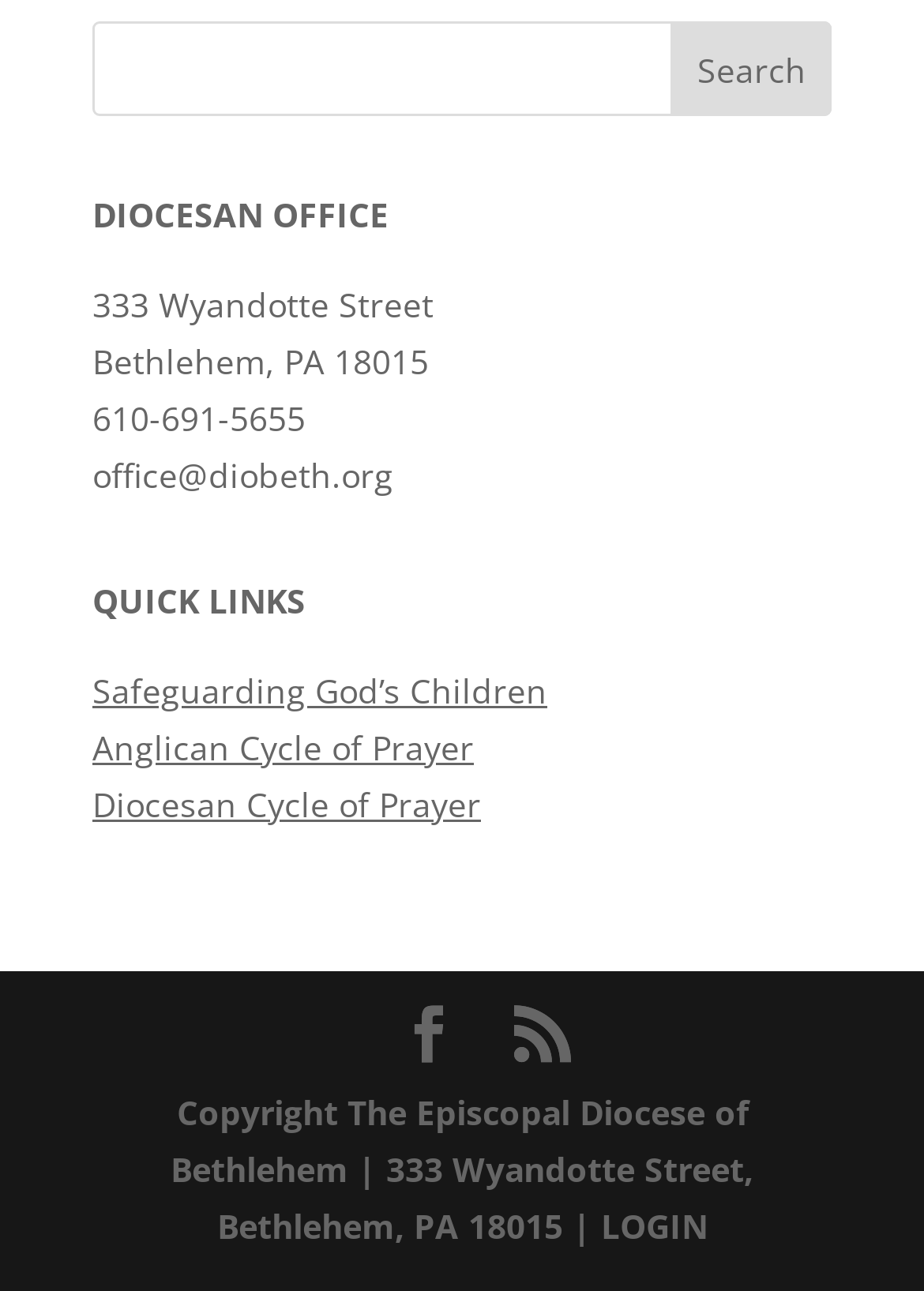Answer the question below using just one word or a short phrase: 
What is the name of the section that contains links to 'Safeguarding God’s Children' and 'Anglican Cycle of Prayer'?

QUICK LINKS